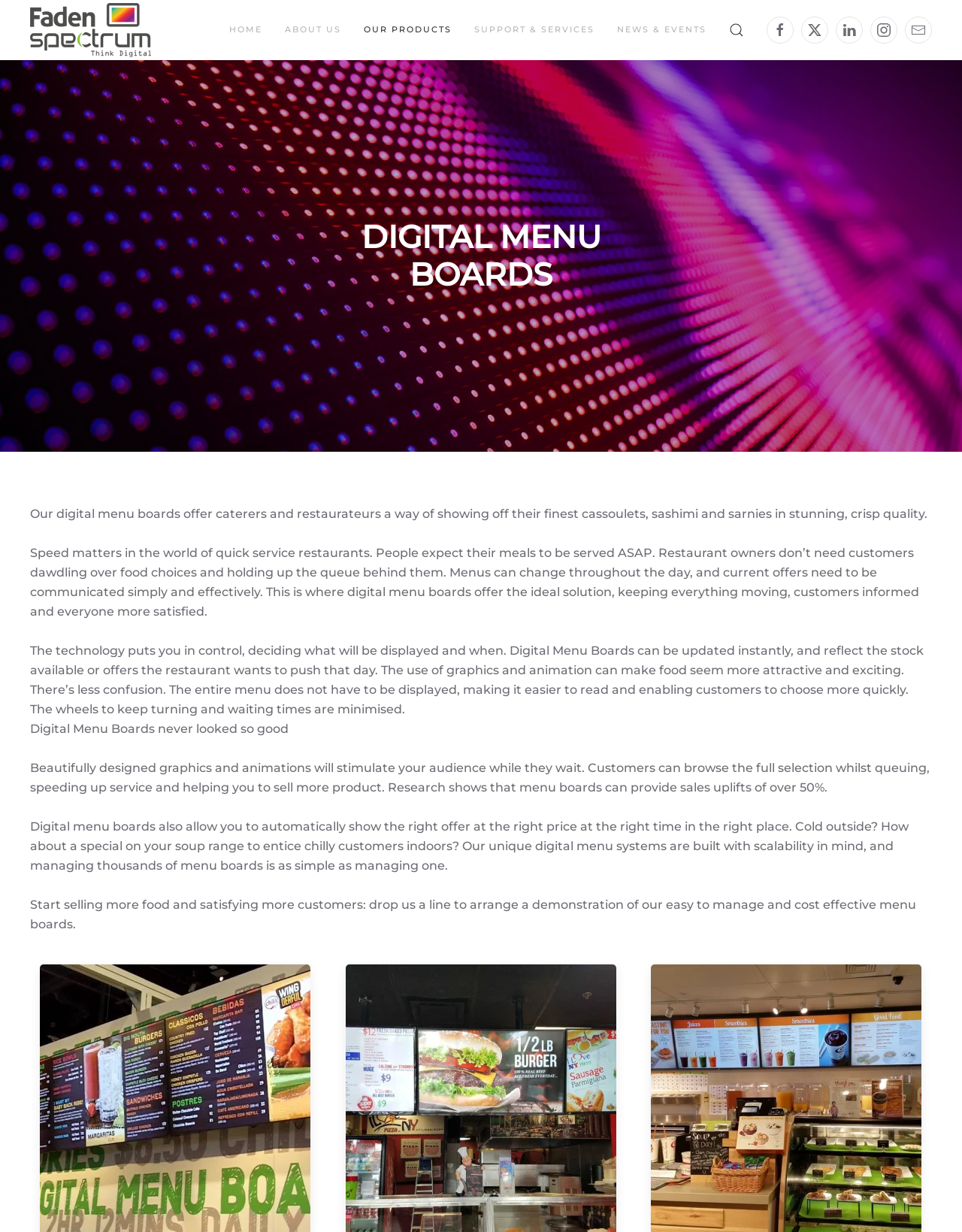Determine the main heading text of the webpage.

DIGITAL MENU
BOARDS